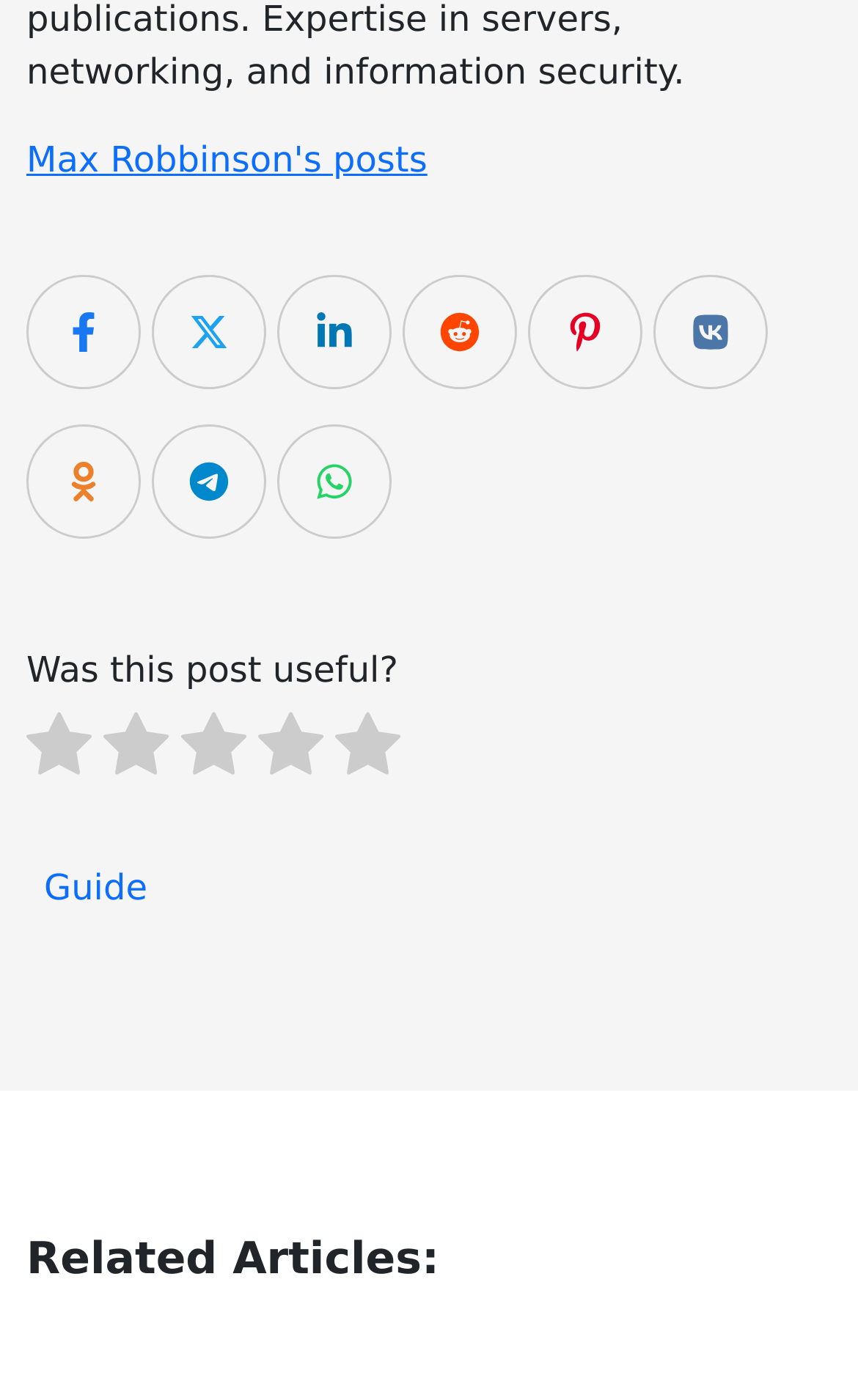Please provide the bounding box coordinates for the element that needs to be clicked to perform the instruction: "Share on Facebook". The coordinates must consist of four float numbers between 0 and 1, formatted as [left, top, right, bottom].

[0.031, 0.196, 0.164, 0.278]